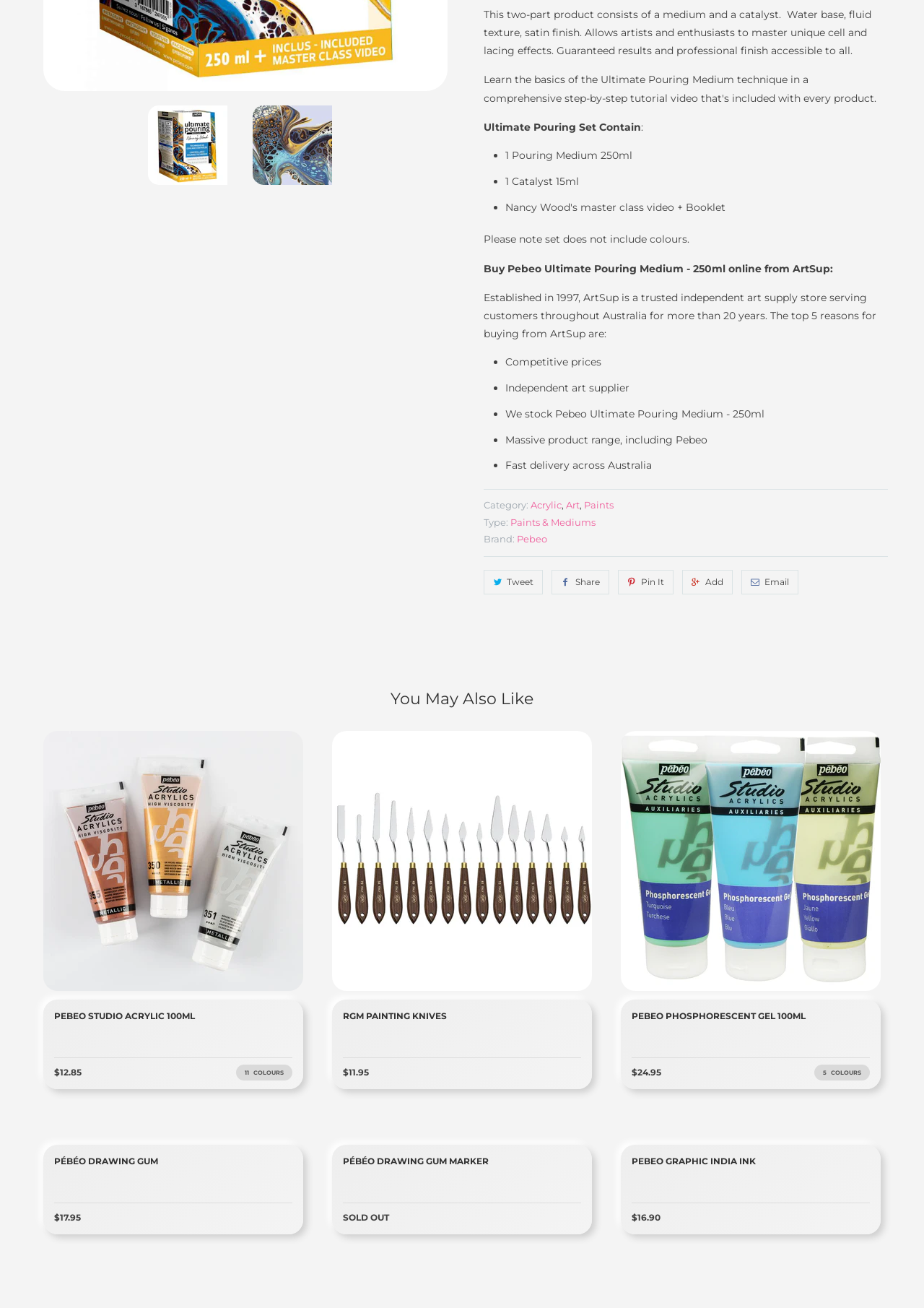Identify the bounding box coordinates for the UI element described by the following text: "PÉBÉO DRAWING GUM $17.95". Provide the coordinates as four float numbers between 0 and 1, in the format [left, top, right, bottom].

[0.039, 0.854, 0.336, 0.949]